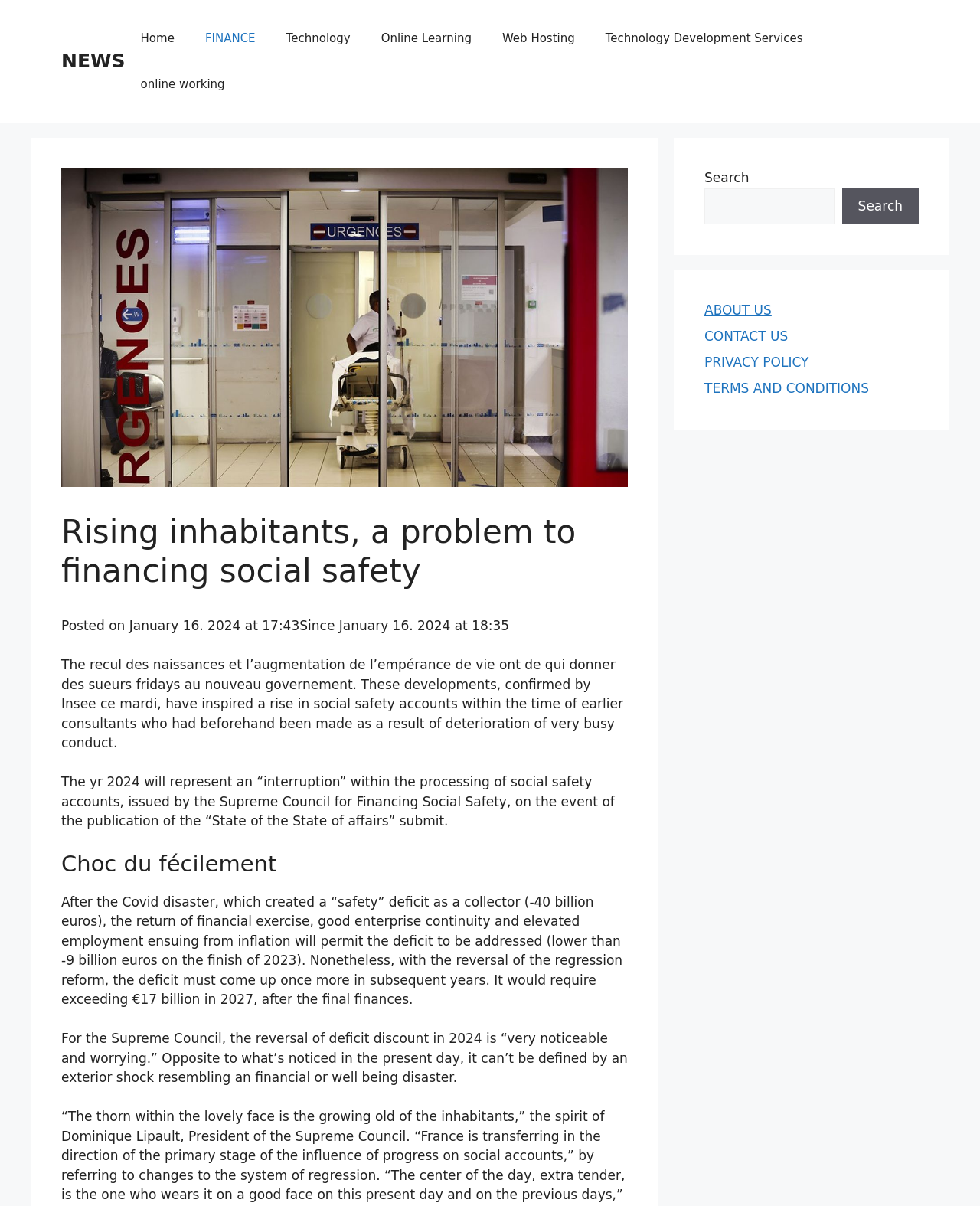Determine the bounding box for the UI element that matches this description: "PRIVACY POLICY".

[0.719, 0.294, 0.825, 0.307]